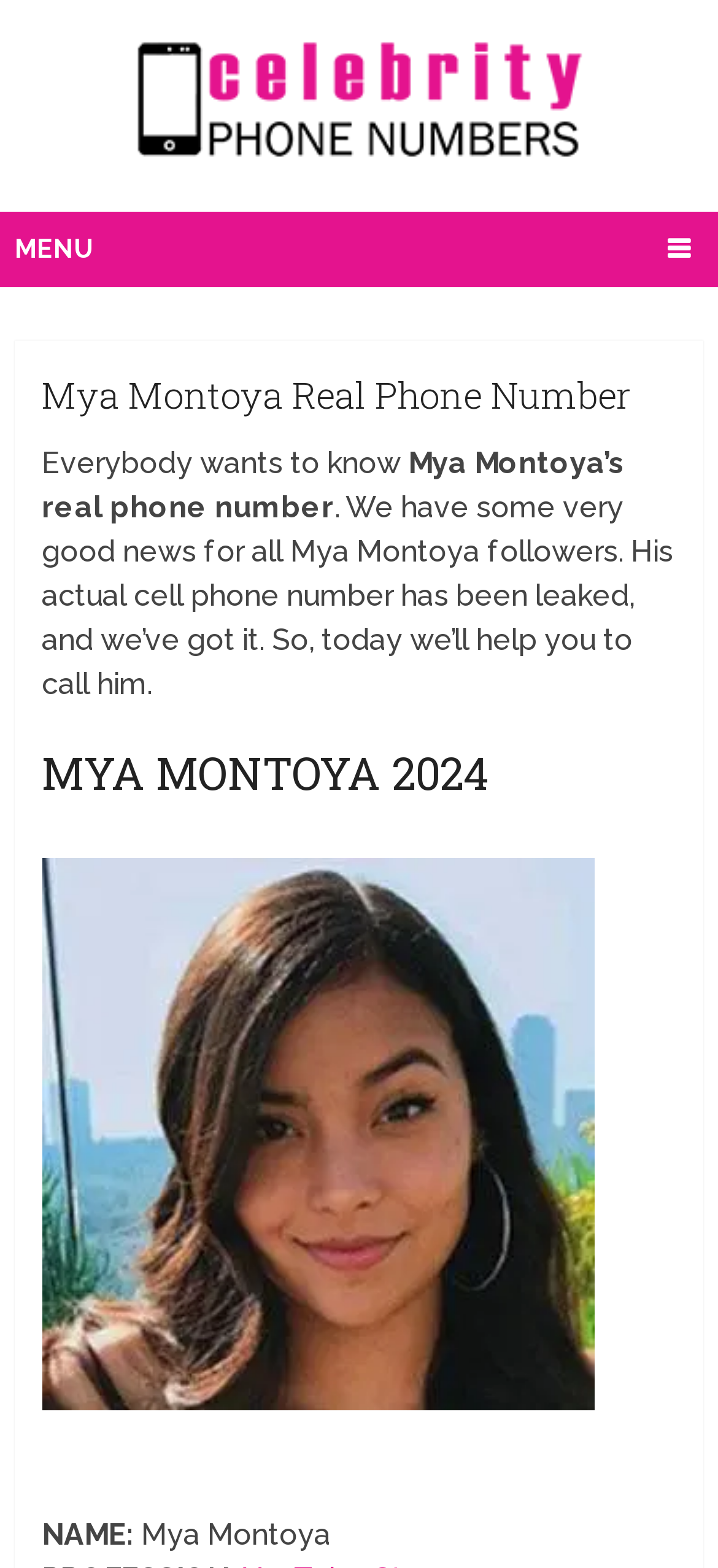What is the year mentioned on the webpage?
Give a one-word or short-phrase answer derived from the screenshot.

2024